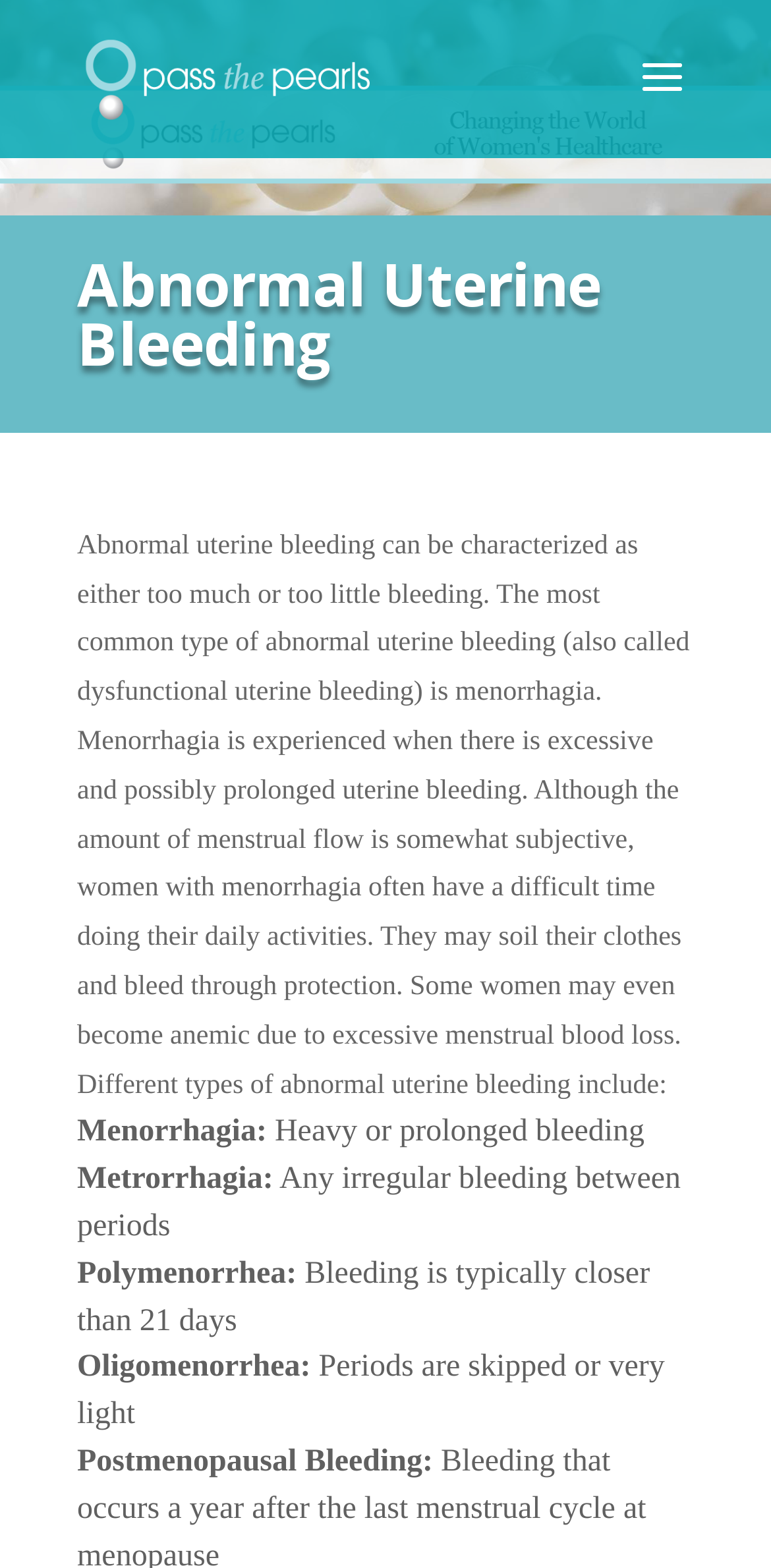What is menorrhagia?
Answer the question in as much detail as possible.

Menorrhagia is a type of abnormal uterine bleeding, which is described in the webpage as excessive and possibly prolonged uterine bleeding, making it difficult for women to do their daily activities and potentially leading to anemia due to excessive menstrual blood loss.